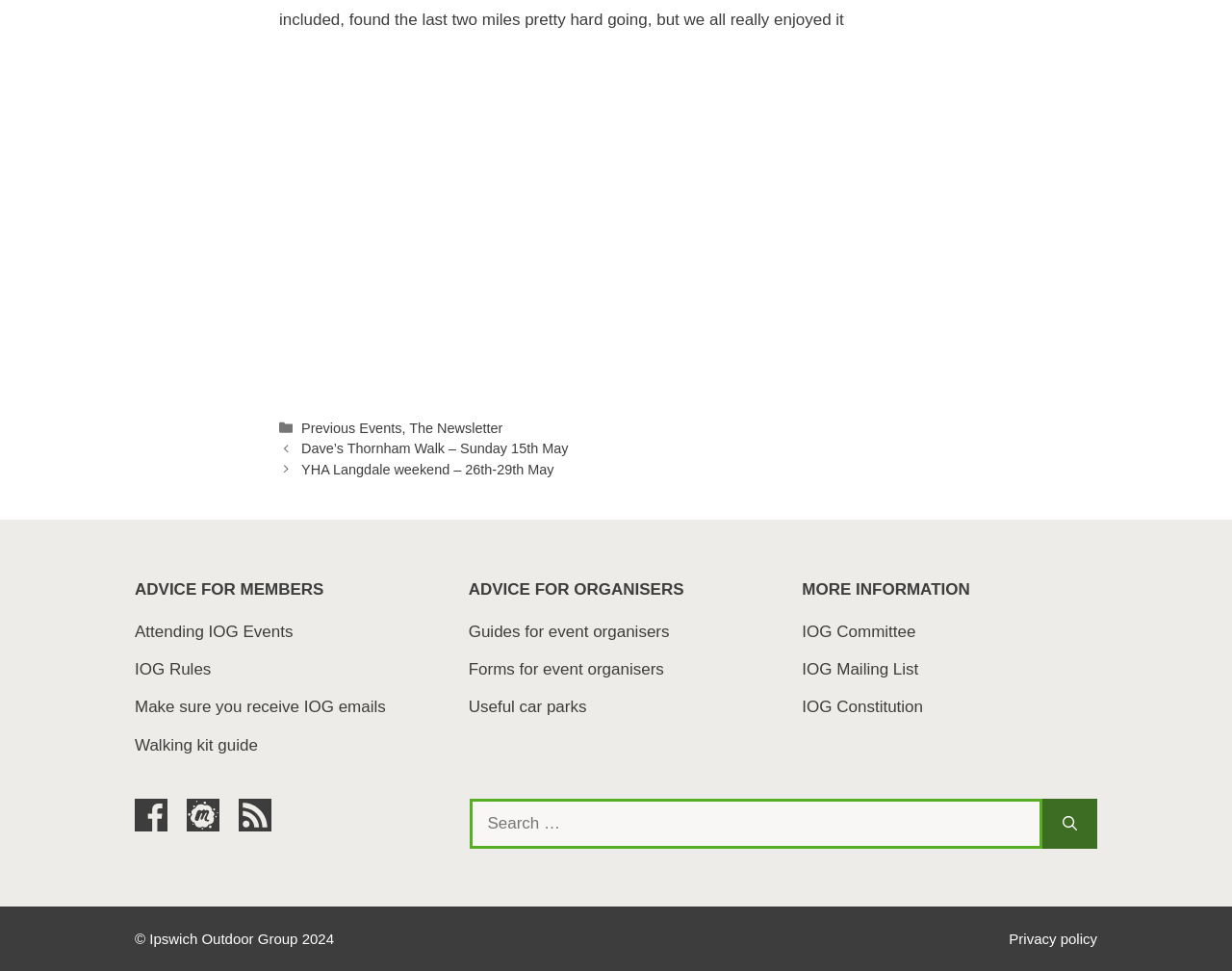Please determine the bounding box coordinates of the element to click in order to execute the following instruction: "View IOG Committee". The coordinates should be four float numbers between 0 and 1, specified as [left, top, right, bottom].

[0.651, 0.642, 0.743, 0.66]